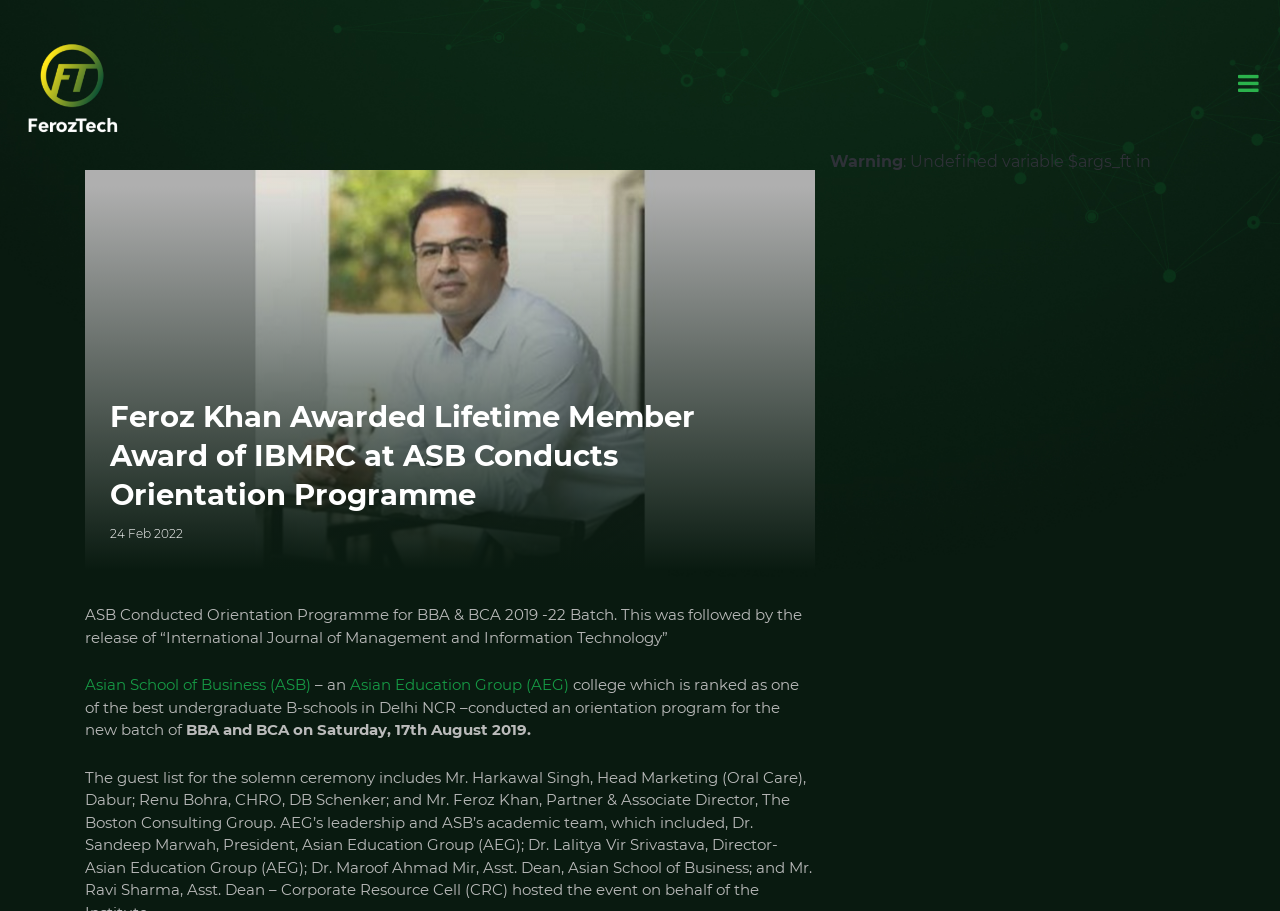Based on the visual content of the image, answer the question thoroughly: What is the date of the orientation programme?

I found the date by looking at the text content of the webpage, specifically the sentence 'BBA and BCA on Saturday, 17th August 2019.' which provides the date of the orientation programme.